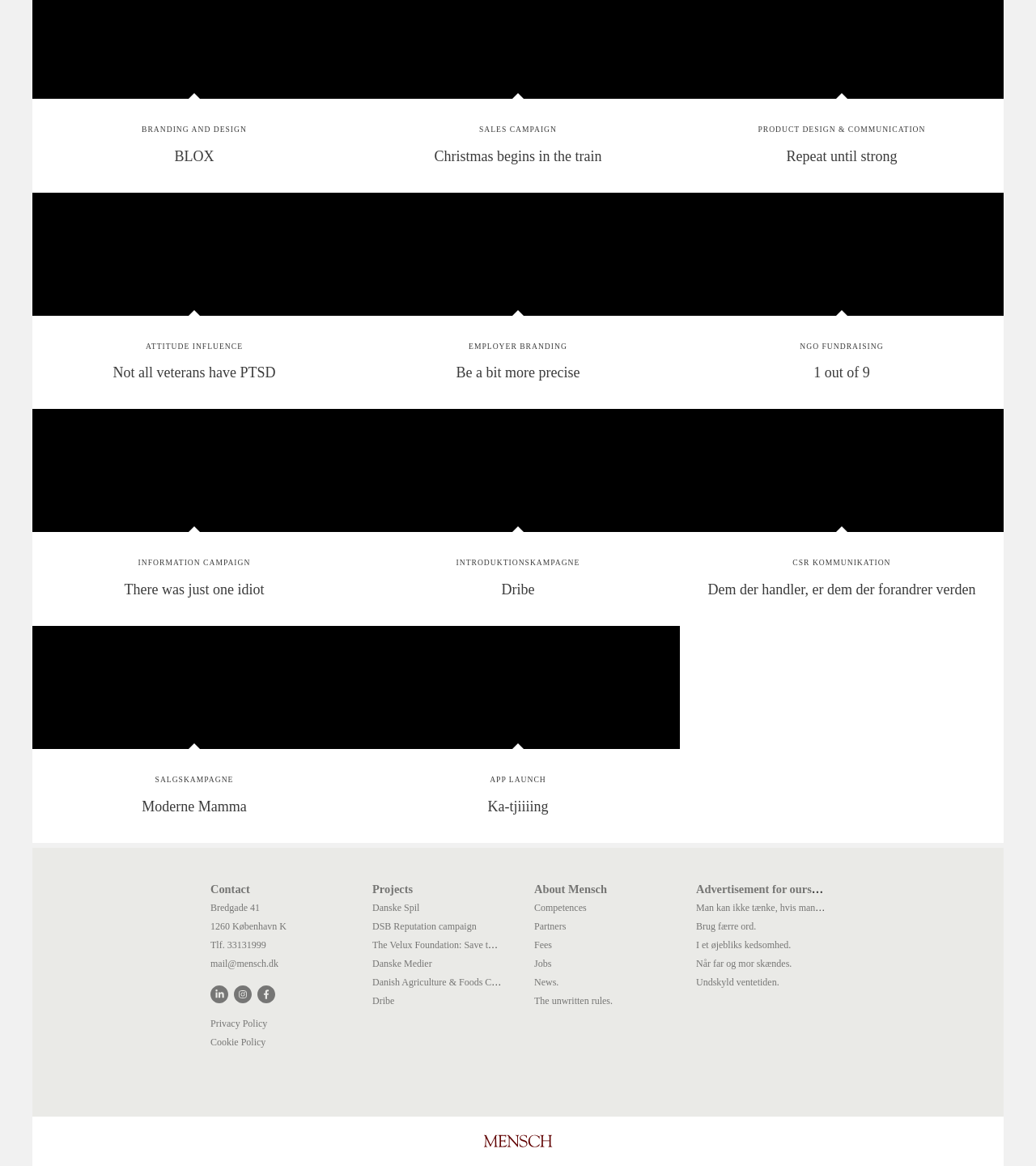Locate the coordinates of the bounding box for the clickable region that fulfills this instruction: "Click on 'About Mensch'".

[0.516, 0.757, 0.586, 0.777]